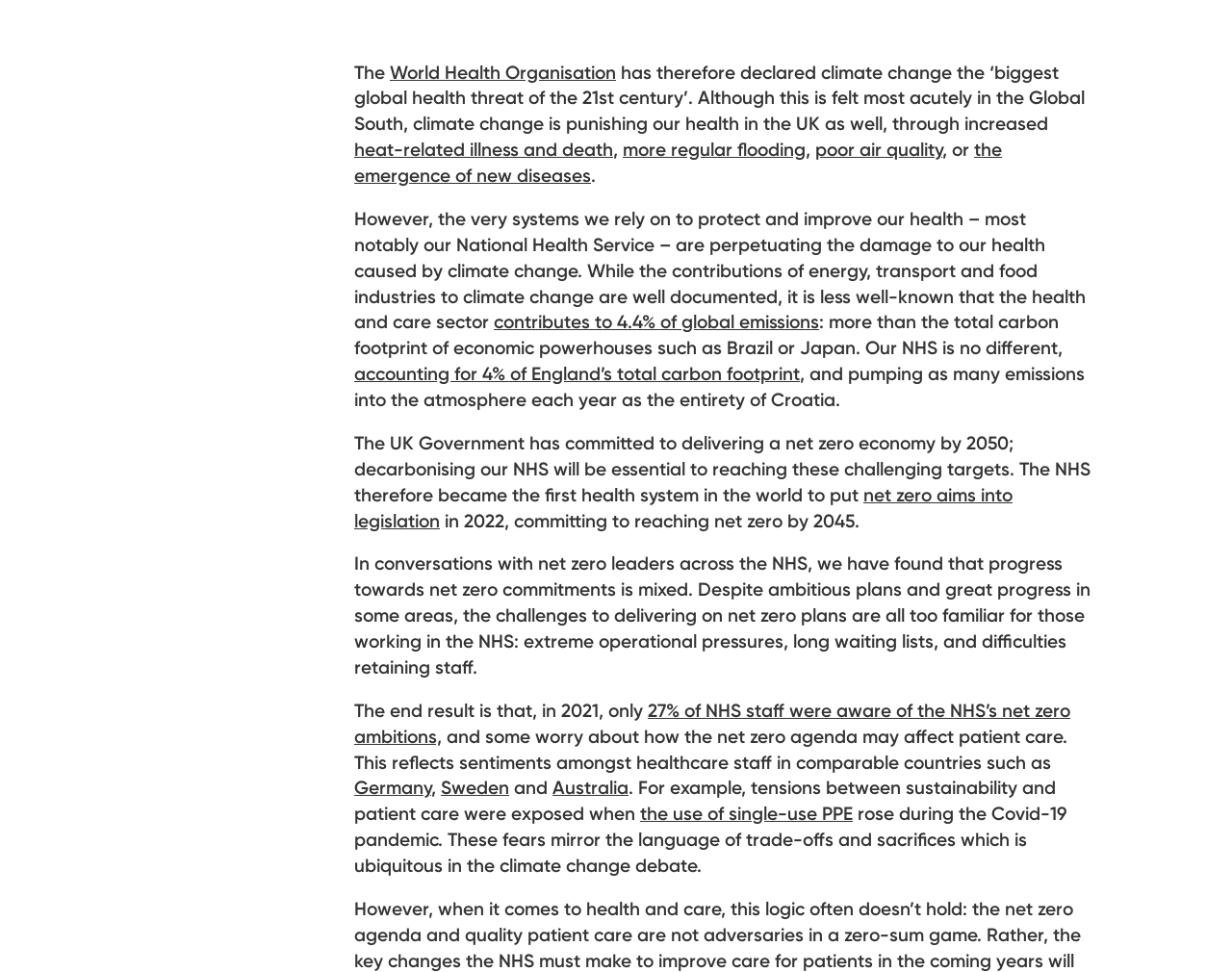Determine the bounding box of the UI element mentioned here: "heat-related illness and death". The coordinates must be in the format [left, top, right, bottom] with values ranging from 0 to 1.

[0.288, 0.142, 0.498, 0.166]